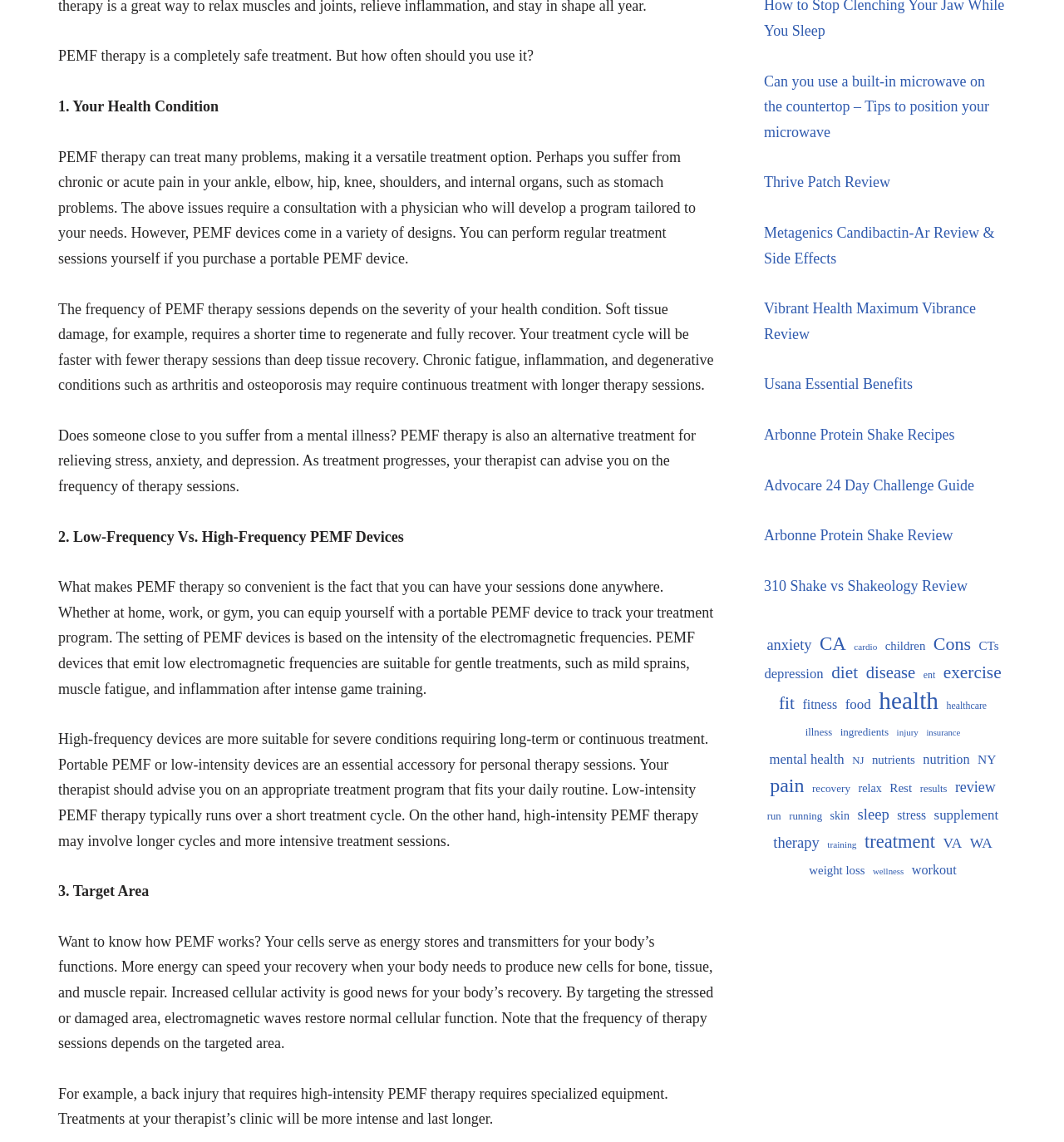Specify the bounding box coordinates of the area to click in order to follow the given instruction: "Explore the health benefits of PEMF therapy."

[0.826, 0.602, 0.882, 0.625]